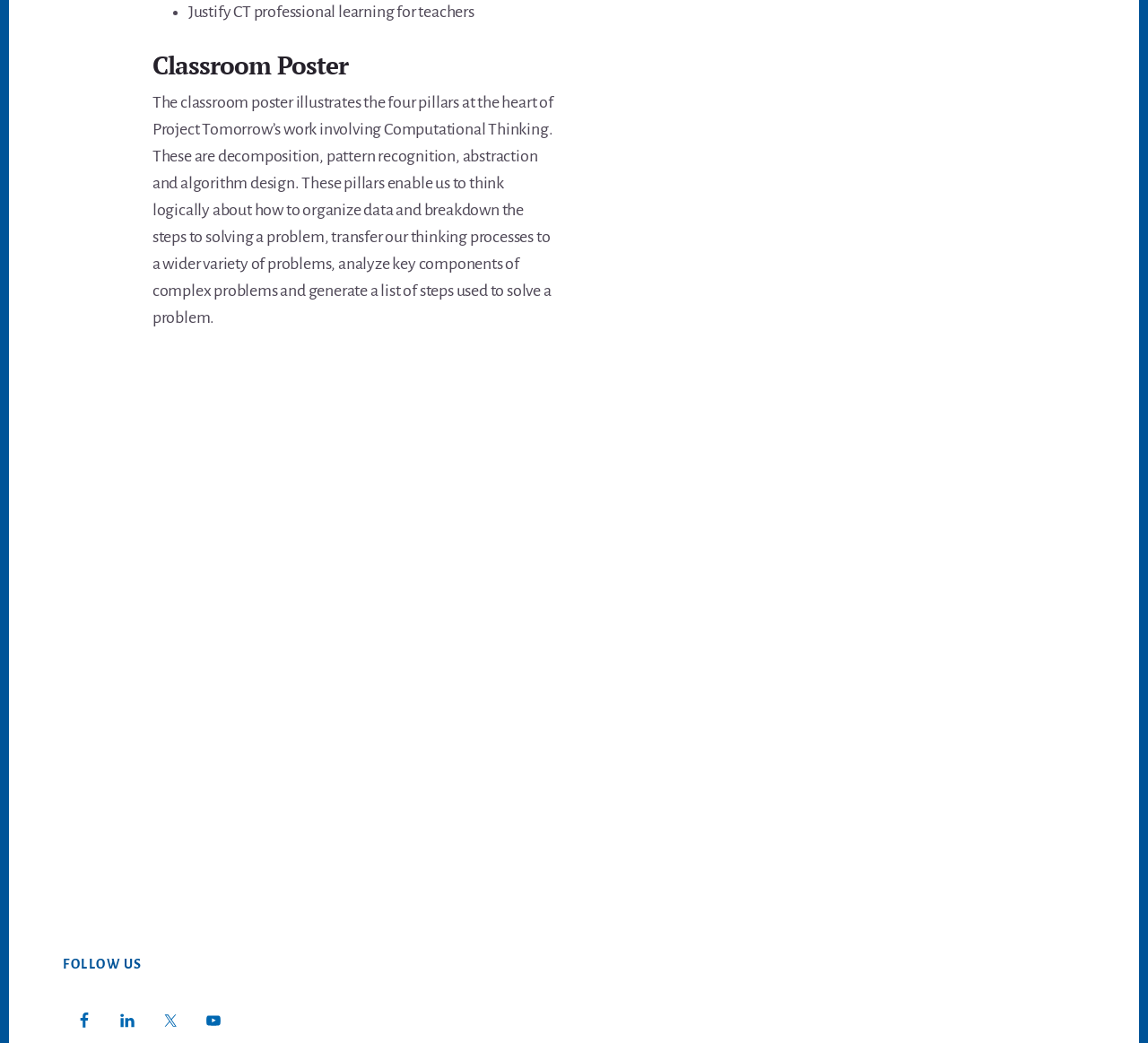Please respond to the question with a concise word or phrase:
What is the name of the project mentioned on the webpage?

Project Tomorrow